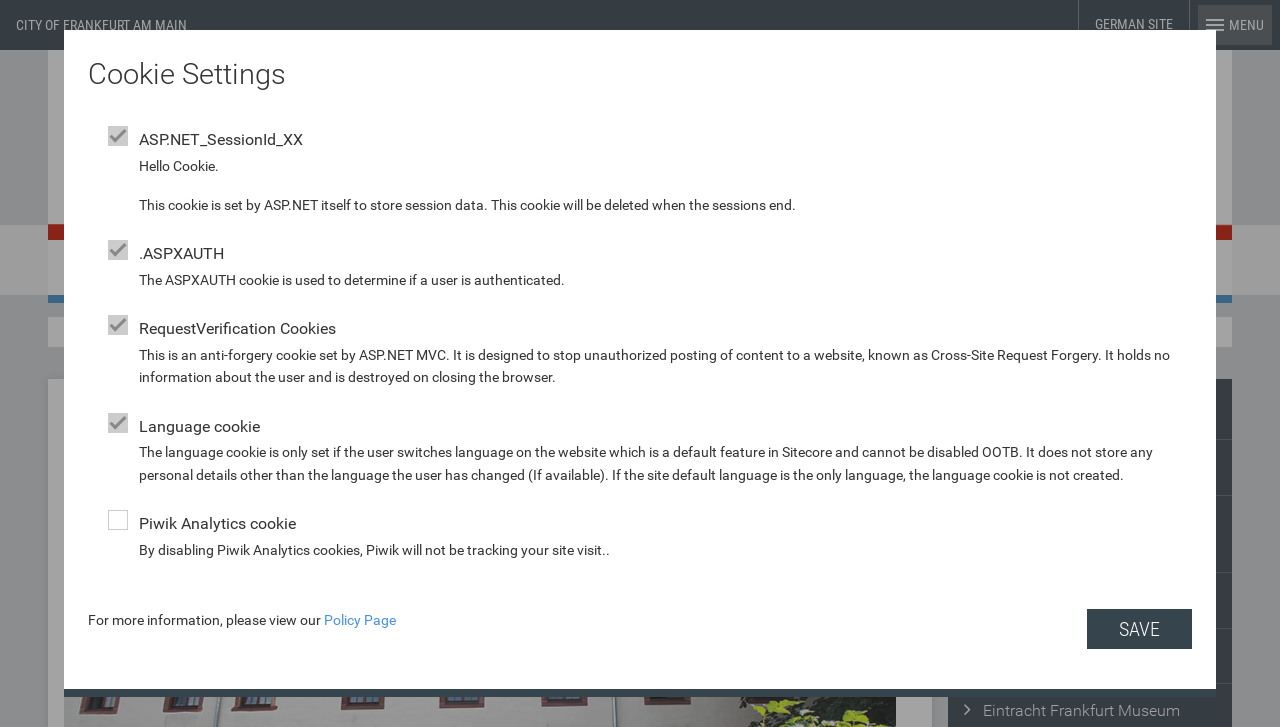What is the current site?
Refer to the image and answer the question using a single word or phrase.

Institute for the History of Frankfurt